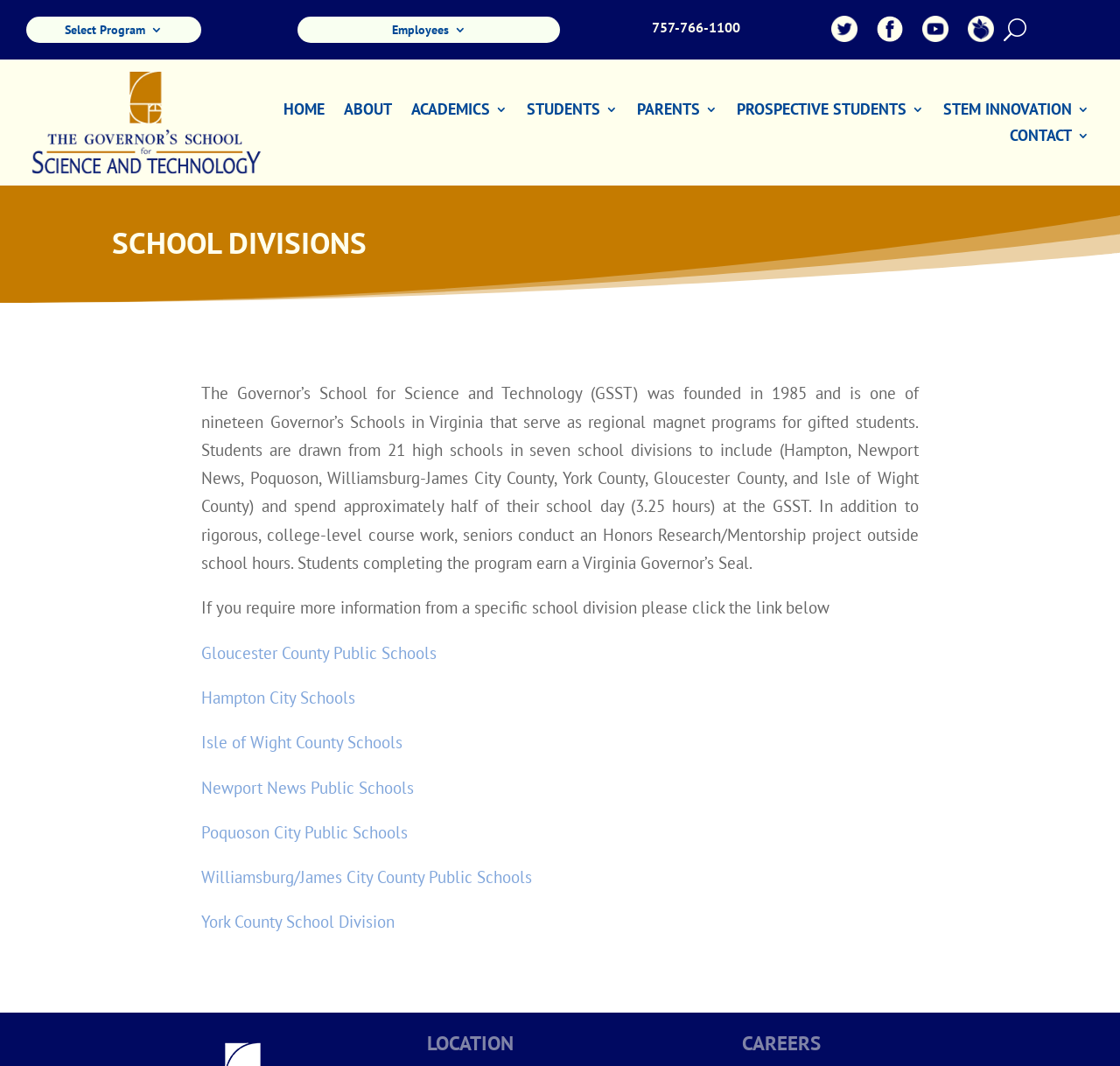Locate the bounding box coordinates of the item that should be clicked to fulfill the instruction: "Select the 'Gloucester County Public Schools' option".

[0.18, 0.602, 0.39, 0.622]